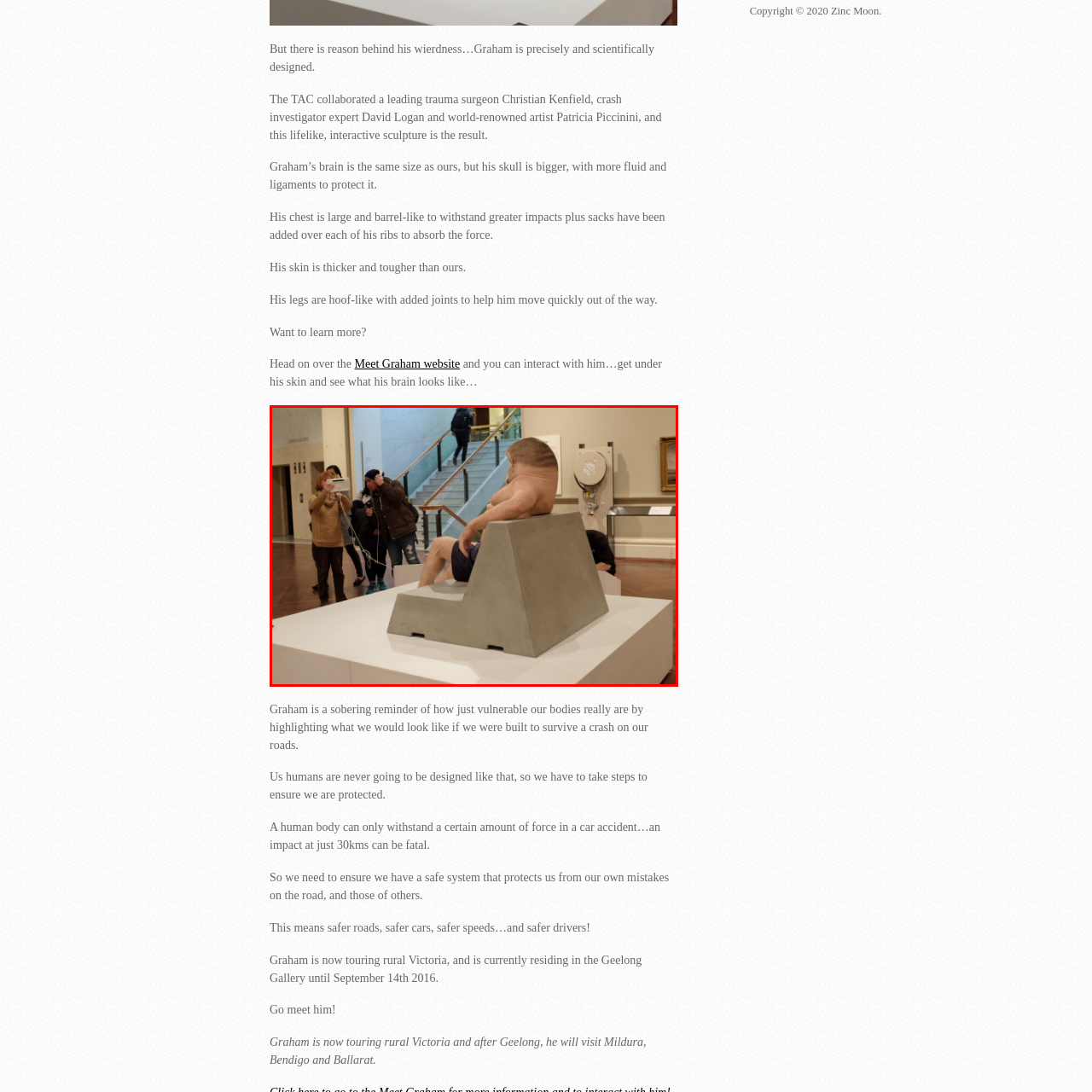Construct a detailed caption for the image enclosed in the red box.

The image showcases a striking sculpture known as "Graham," designed to highlight the vulnerabilities of the human body in the context of road safety. Created as a collaborative effort involving trauma surgeon Christian Kenfield, crash investigator David Logan, and artist Patricia Piccinini, this lifelike piece aims to depict what a human might look like if designed to withstand car accidents. Graham features an oversized skull to accommodate protective fluid, a barrel-like chest for impact resistance, and reinforced skin, presenting a sobering reminder of our physical fragility. 

In the scene, onlookers engage with the sculpture in a gallery setting, capturing their reactions while interacting with the artwork. The sculpture is situated on a minimalist pedestal, drawing focus to its unique form and the thought-provoking message it conveys about safety and the human experience in the face of danger.